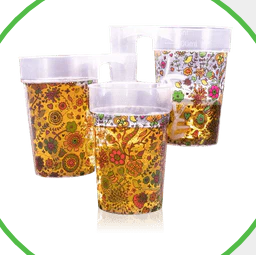What type of atmosphere is the brand's product suitable for?
Please provide a single word or phrase as the answer based on the screenshot.

Lively